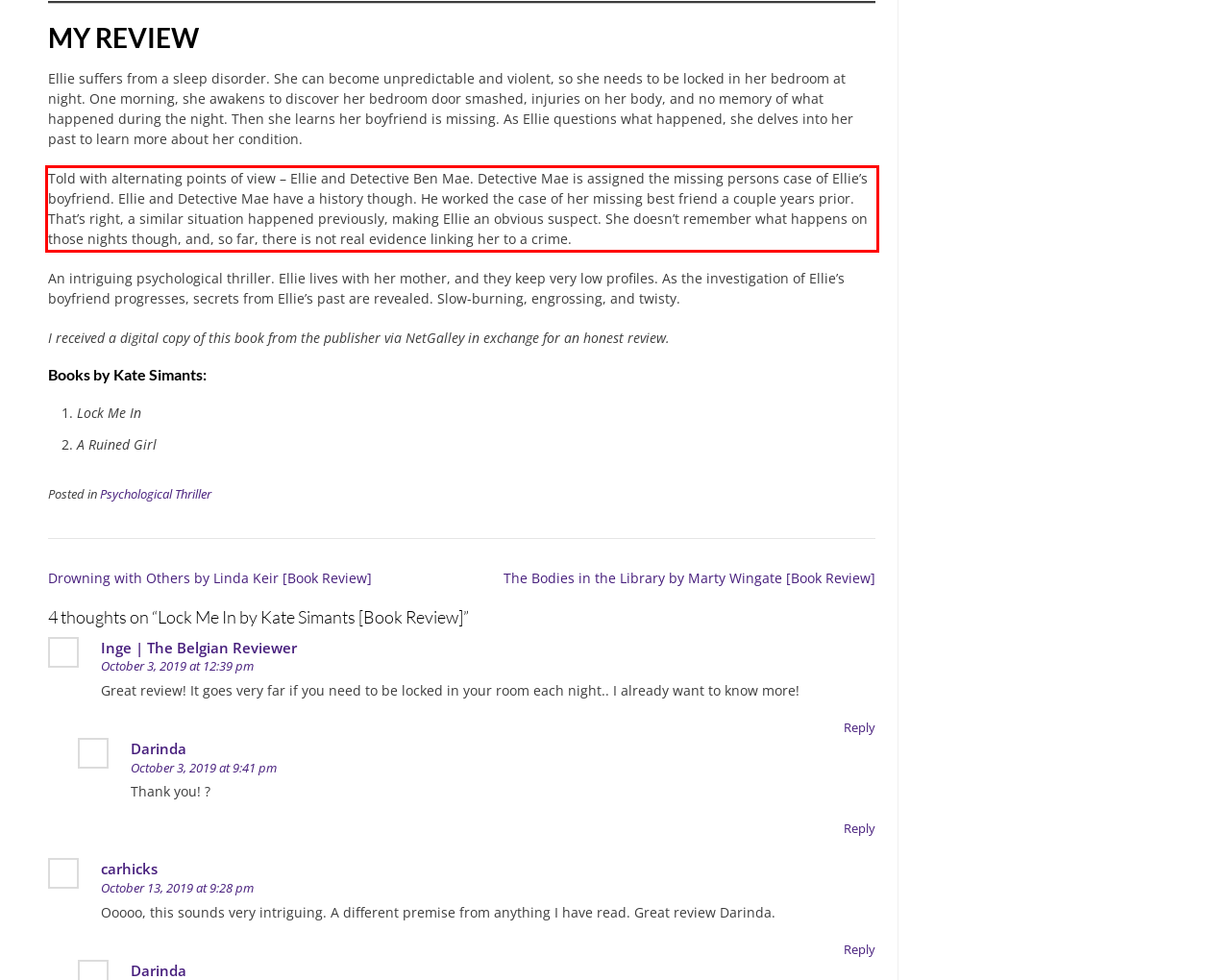Please identify and extract the text content from the UI element encased in a red bounding box on the provided webpage screenshot.

Told with alternating points of view – Ellie and Detective Ben Mae. Detective Mae is assigned the missing persons case of Ellie’s boyfriend. Ellie and Detective Mae have a history though. He worked the case of her missing best friend a couple years prior. That’s right, a similar situation happened previously, making Ellie an obvious suspect. She doesn’t remember what happens on those nights though, and, so far, there is not real evidence linking her to a crime.